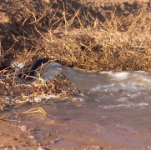What is the main environmental challenge depicted in the image?
Offer a detailed and exhaustive answer to the question.

The caption states that the image highlights the urgent issues of drought and water scarcity impacting agriculture and communities within the region, which suggests that the main environmental challenge depicted in the image is drought and water scarcity.